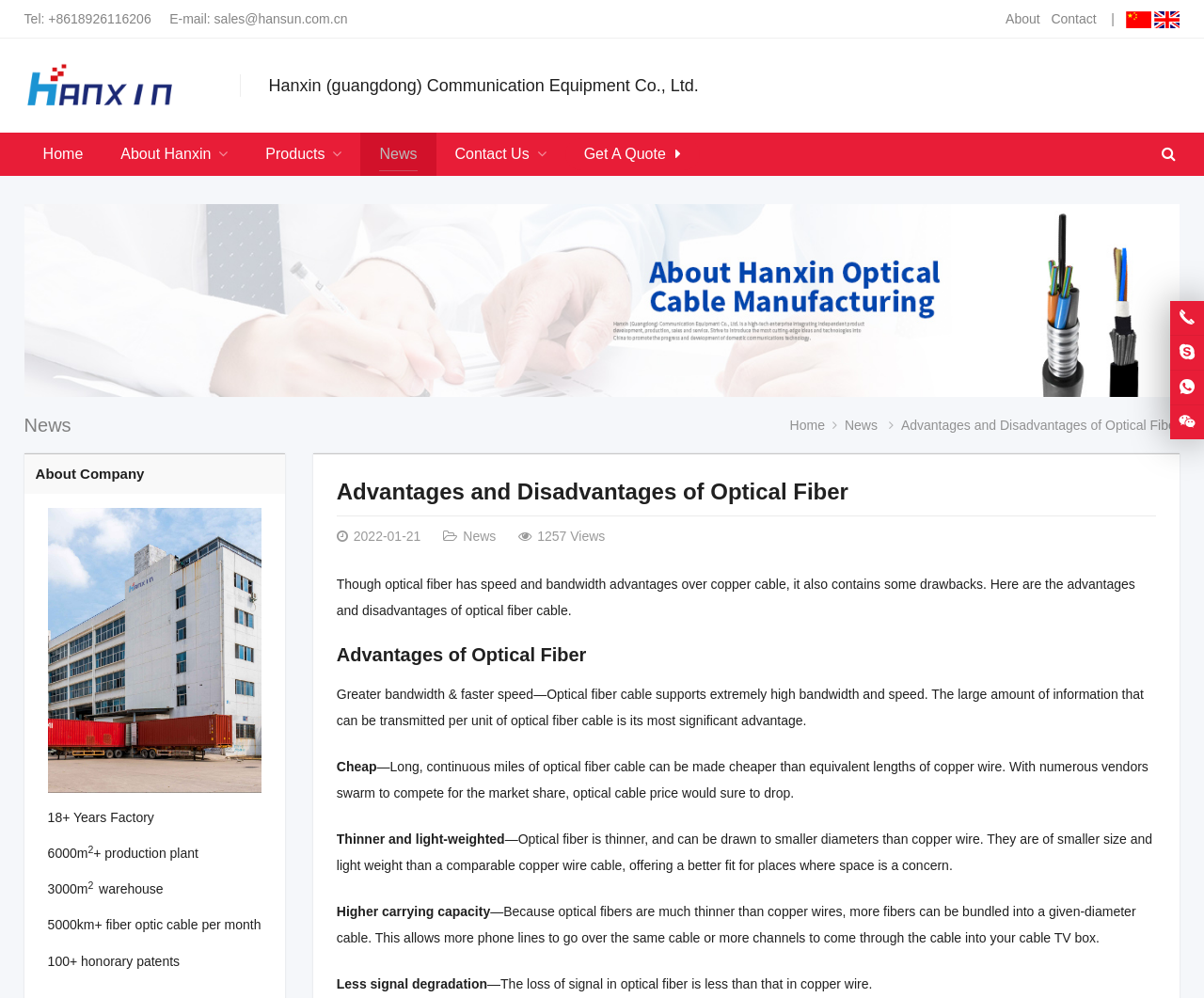Please identify the bounding box coordinates of the clickable region that I should interact with to perform the following instruction: "Click the 'News' link". The coordinates should be expressed as four float numbers between 0 and 1, i.e., [left, top, right, bottom].

[0.702, 0.418, 0.729, 0.433]